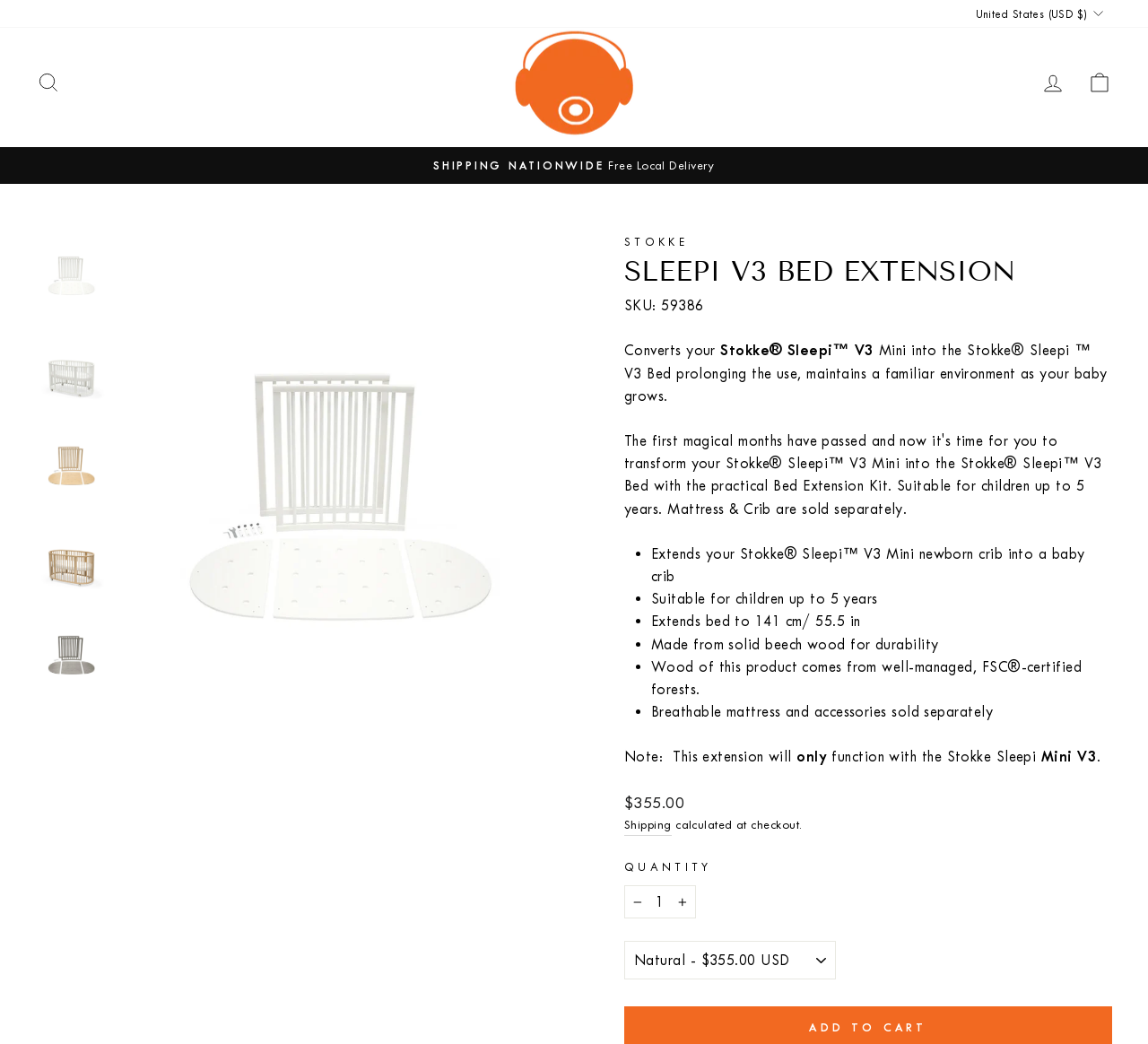Can you show the bounding box coordinates of the region to click on to complete the task described in the instruction: "Click on the Facebook icon"?

None